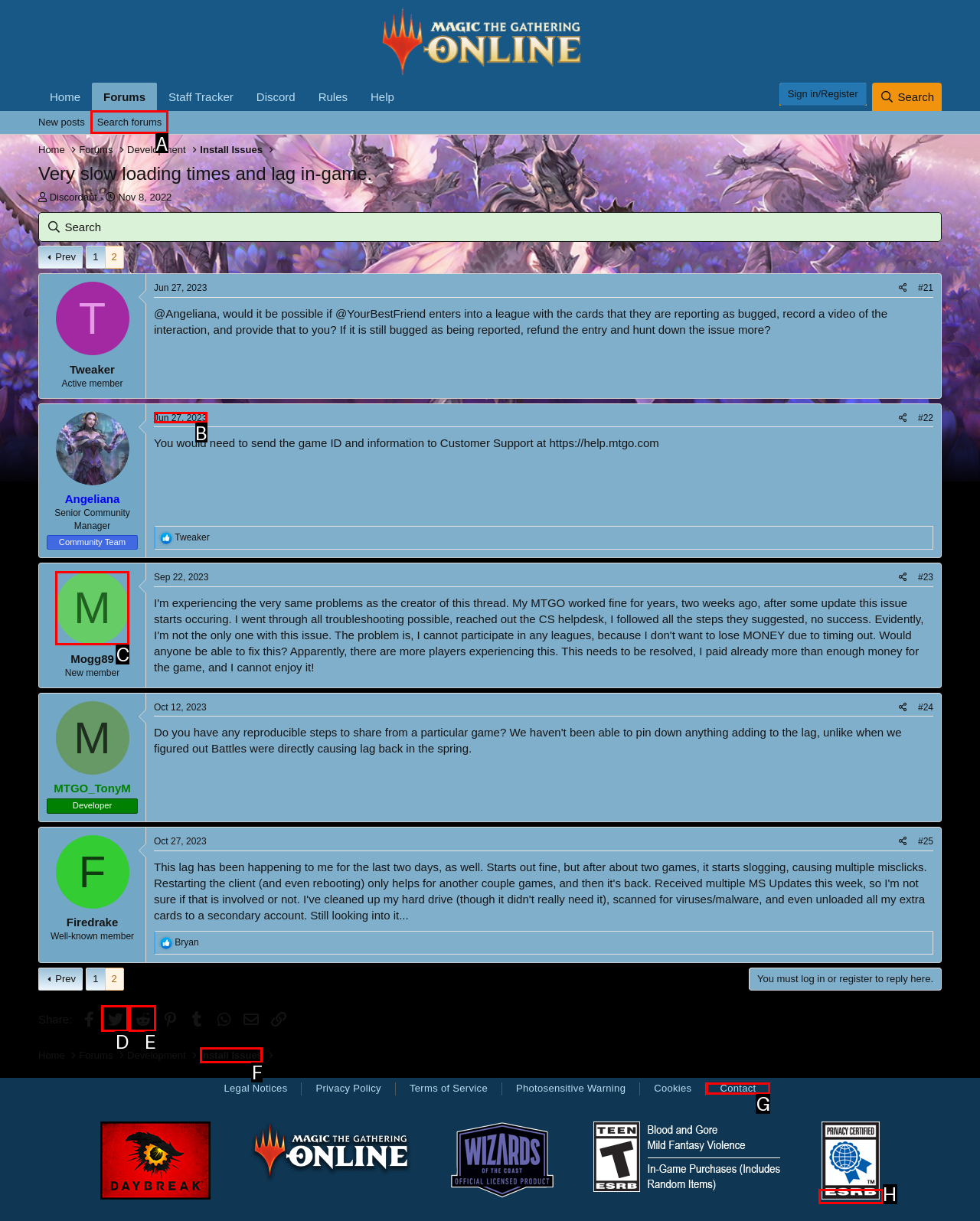Choose the option that best matches the element: alt="ESRB Privacy Certified"
Respond with the letter of the correct option.

H